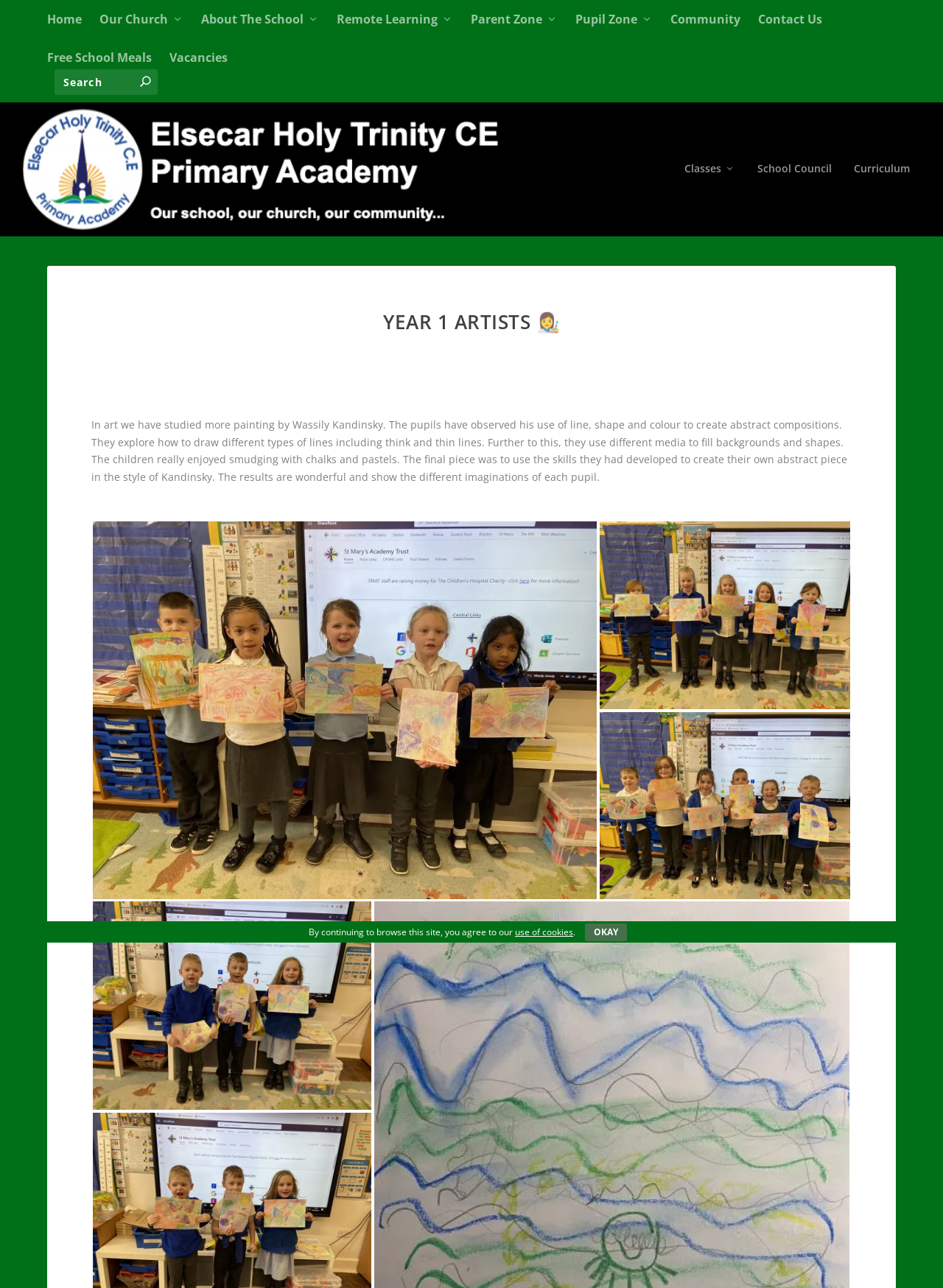Summarize the webpage in an elaborate manner.

The webpage is about Year 1 Artists at Elsecar Holy Trinity CofE Primary Academy. At the top, there is a navigation menu with 9 links, including "Home", "Our Church", "About The School", and others. Below the navigation menu, there is a search bar with a magnifying glass icon. 

On the left side, there is a logo of Elsecar Holy Trinity CofE Primary Academy, which is also a link. 

The main content of the webpage is about the art project of Year 1 students, who have studied painting by Wassily Kandinsky. There is a heading "YEAR 1 ARTISTS" with a paintbrush emoji. Below the heading, there is a paragraph describing the art project, including the techniques and materials used by the students. 

The webpage also features 4 images of the students' artwork, arranged in two rows. Each image is a link, and they are placed below the paragraph describing the art project. 

At the bottom of the webpage, there is a message about the use of cookies, with a link to learn more and an "OKAY" button to agree to the terms.